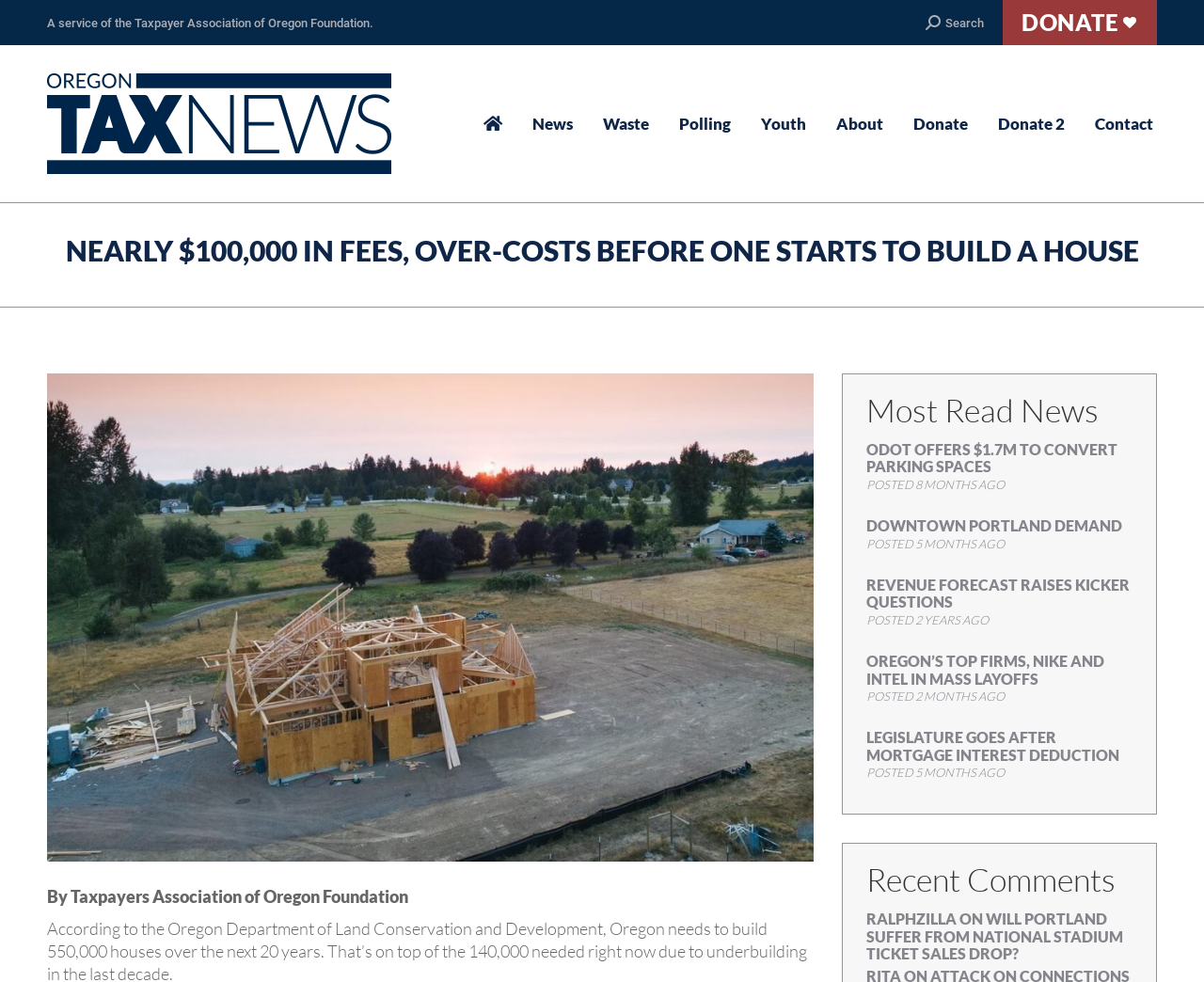What is the icon next to the 'News' link? Analyze the screenshot and reply with just one word or a short phrase.

